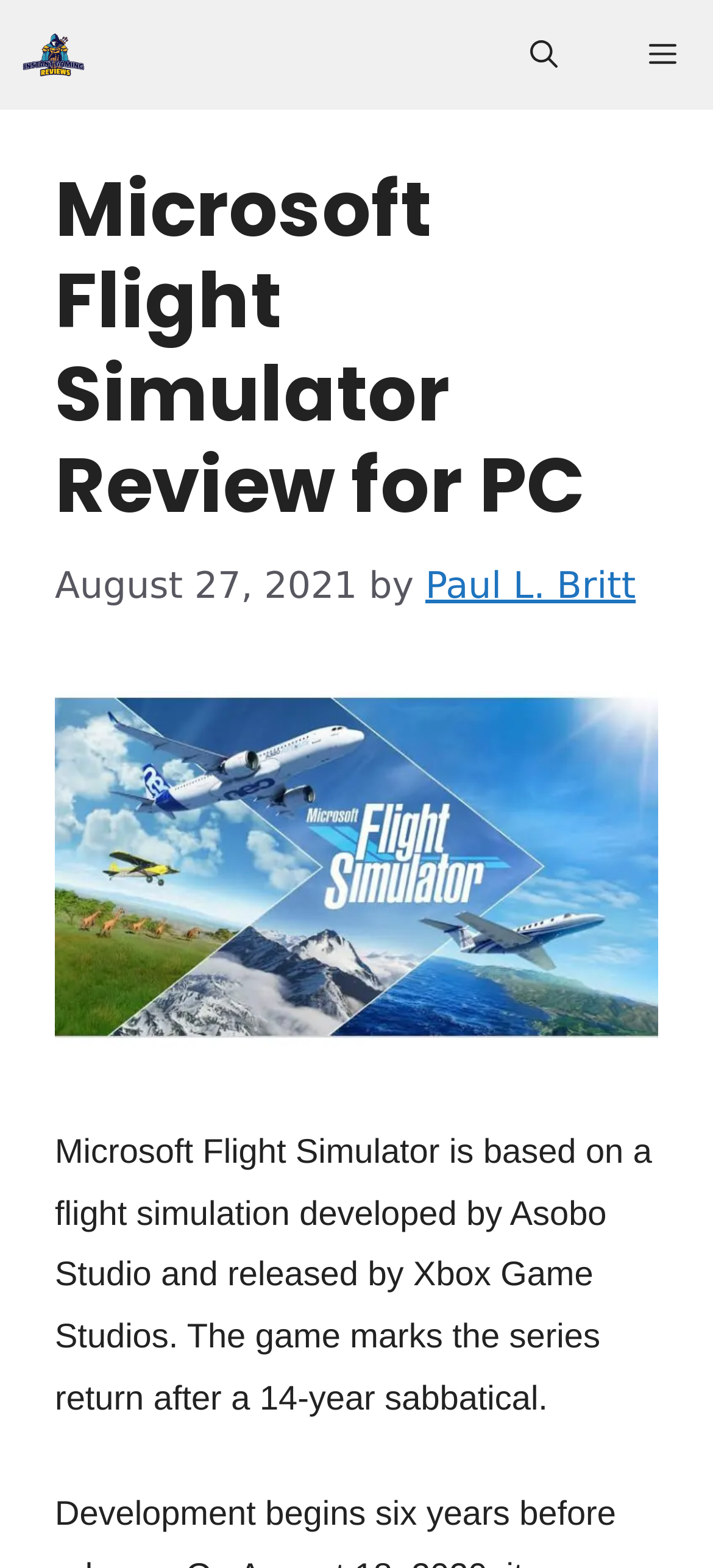Determine the main headline from the webpage and extract its text.

Microsoft Flight Simulator Review for PC